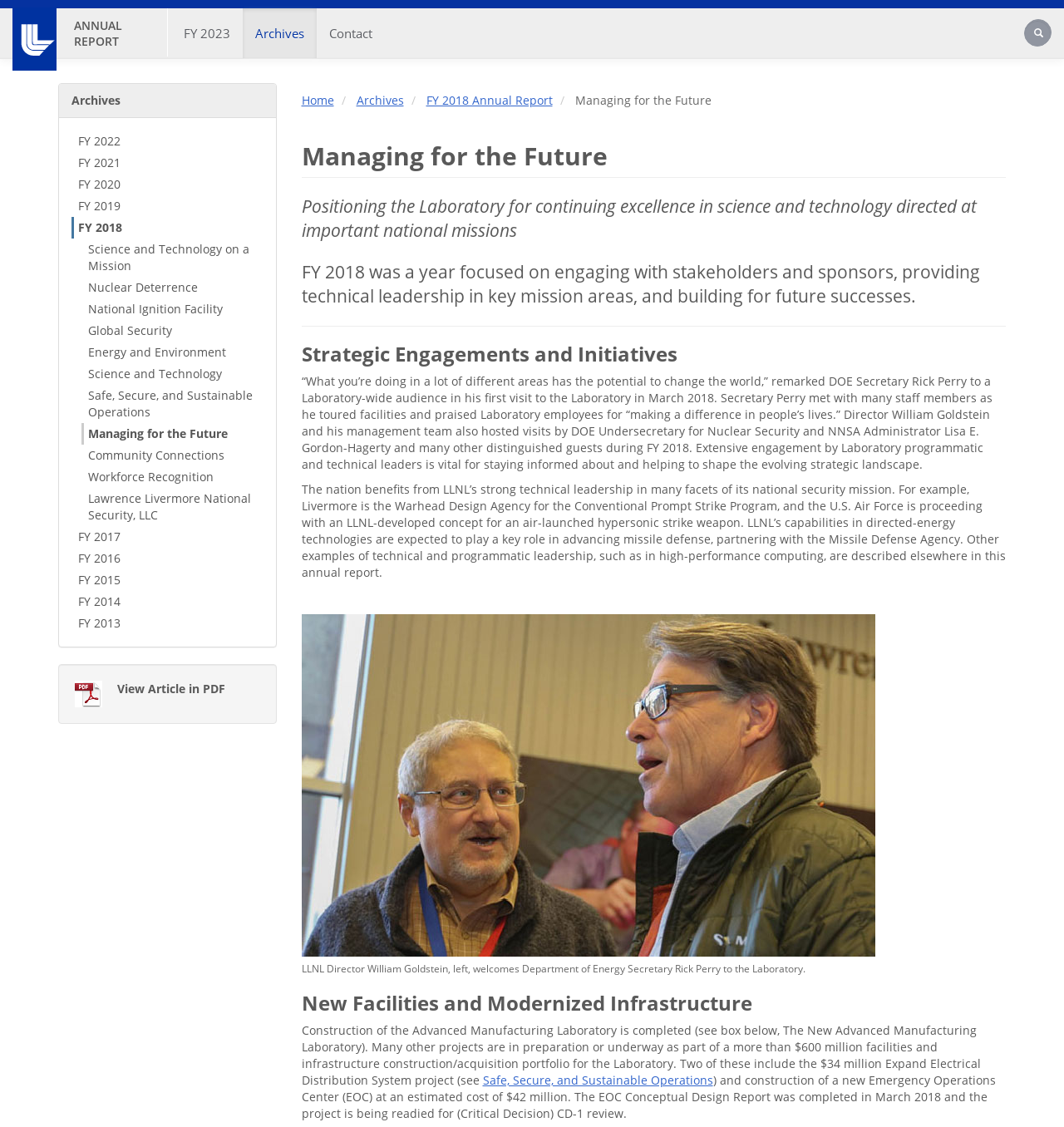Determine the bounding box coordinates of the region I should click to achieve the following instruction: "View Article in PDF". Ensure the bounding box coordinates are four float numbers between 0 and 1, i.e., [left, top, right, bottom].

[0.11, 0.604, 0.212, 0.618]